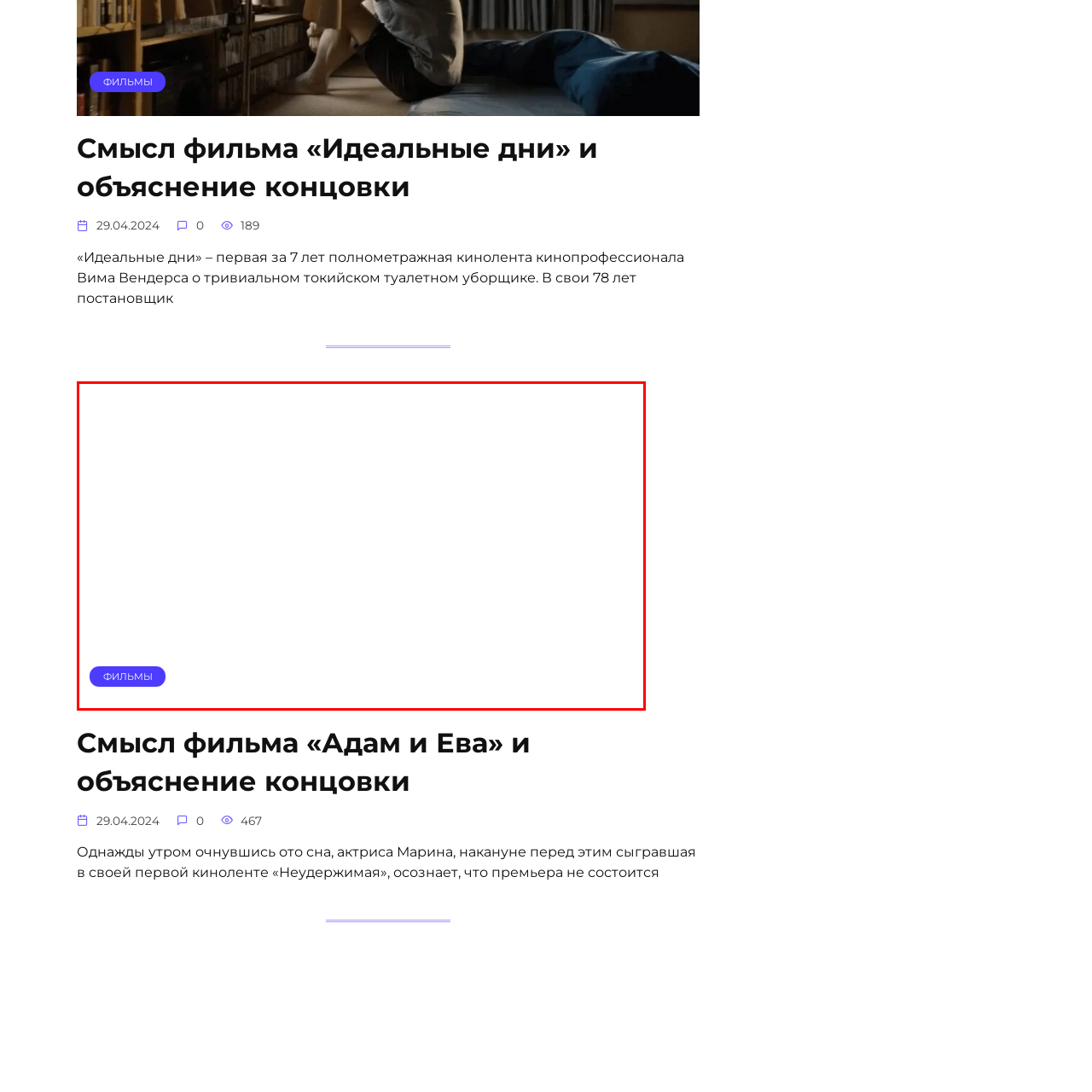Please review the image enclosed by the red bounding box and give a detailed answer to the following question, utilizing the information from the visual: What is the dominant color of the background?

The webpage features a predominantly white background, which serves as a clean and minimalist aesthetic, enhancing user engagement and making the webpage visually appealing.